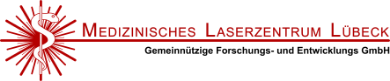Explain what is happening in the image with as much detail as possible.

The image features the logo of the Medizinisches Laserzentrum Lübeck (Medical Laser Center Lübeck), which is a non-profit research and development company specializing in optics, biophotonics, and laser medicine. The design includes a stylized medical emblem with rays emanating from a central figure, symbolizing innovation and expertise in medical technology. Below the emblem, the name is presented in bold red letters, accompanied by the tagline "Gemeinnützige Forschungs- und Entwicklungs GmbH," highlighting its commitment to public welfare through scientific advancement. This logo reflects the organization's dedication to developing new and improved medical products and technologies through collaborative research and innovation.